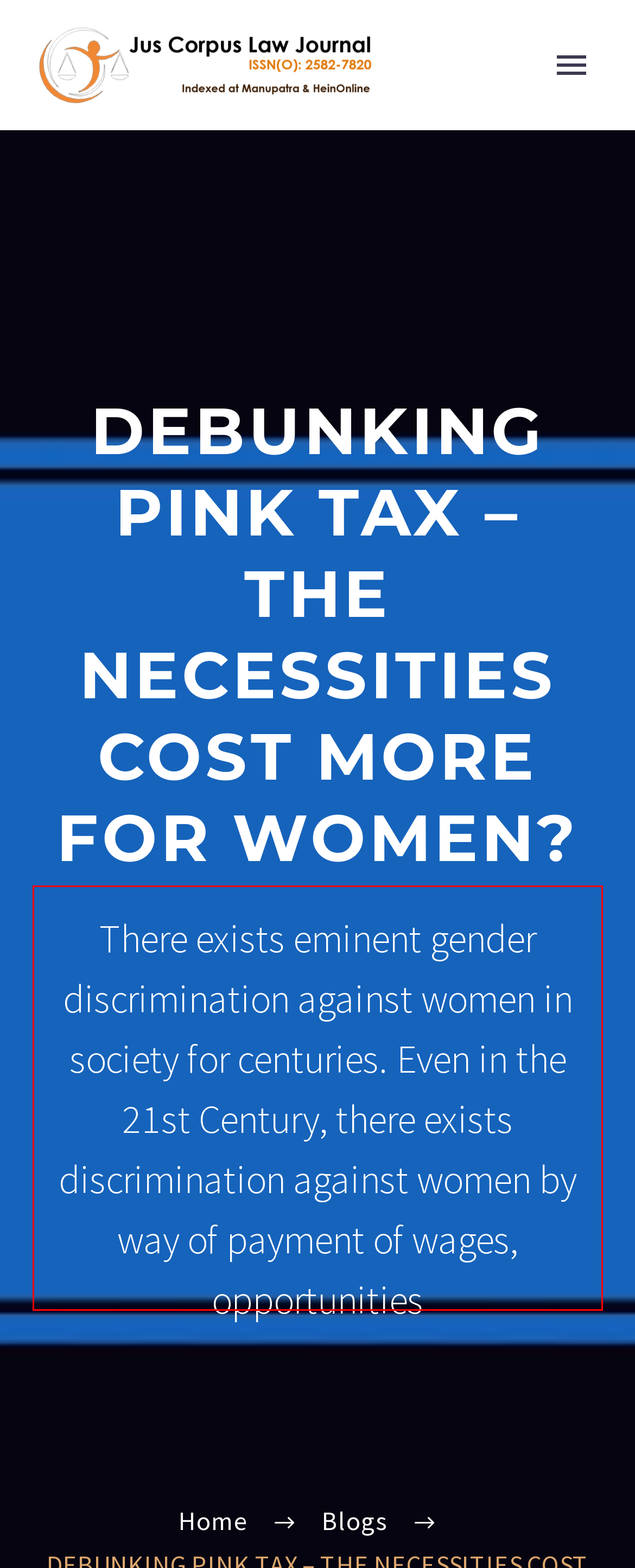You have a screenshot of a webpage with a red bounding box. Identify and extract the text content located inside the red bounding box.

There exists eminent gender discrimination against women in society for centuries. Even in the 21st Century, there exists discrimination against women by way of payment of wages, opportunities